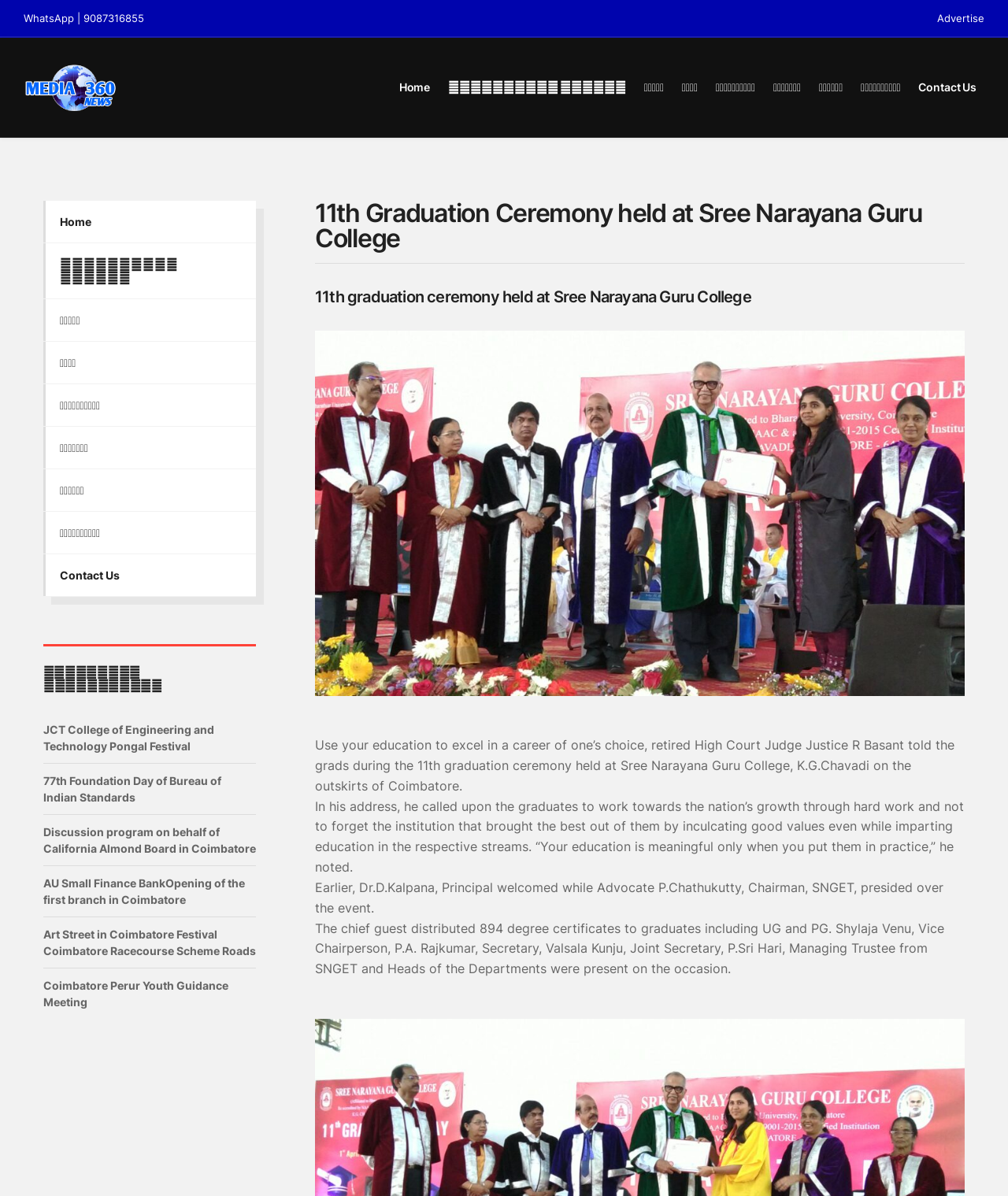Answer briefly with one word or phrase:
What is the name of the college where the 11th graduation ceremony was held?

Sree Narayana Guru College